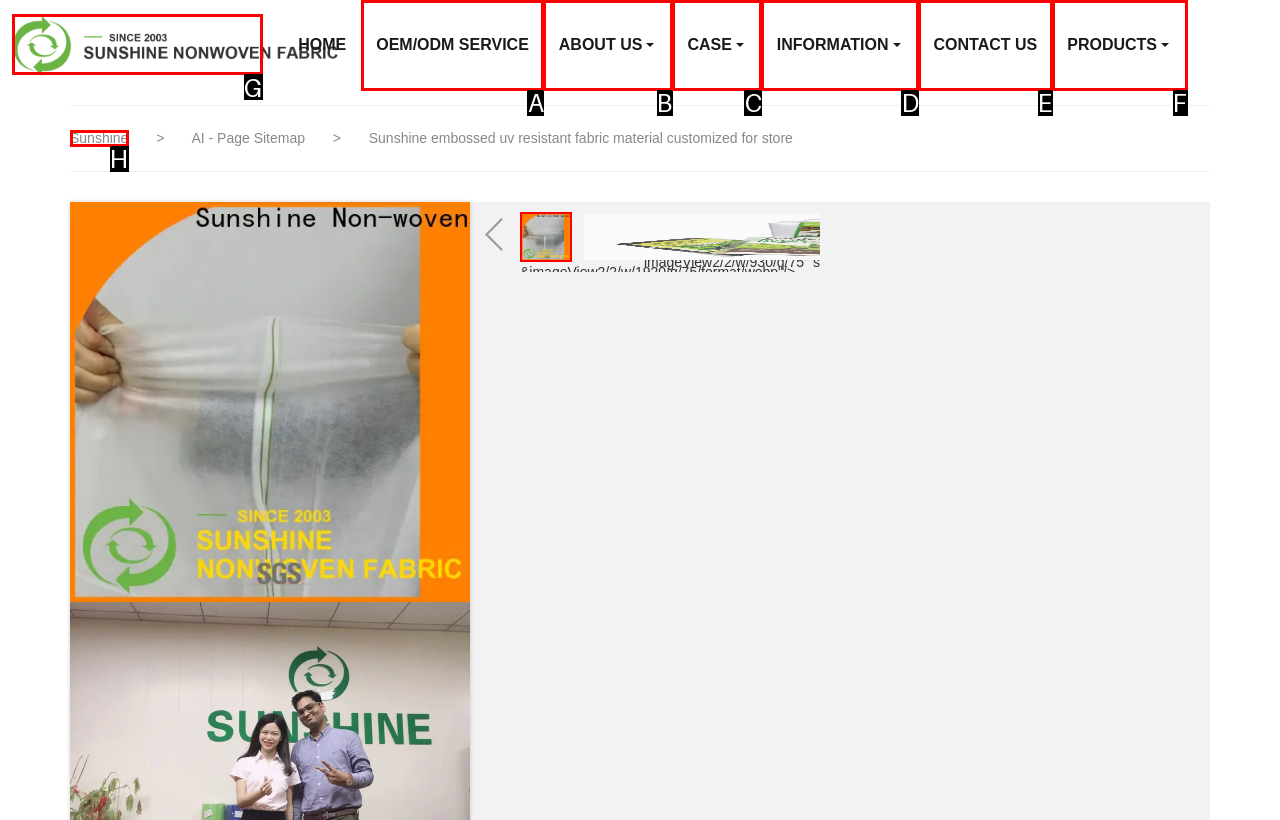Point out the letter of the HTML element you should click on to execute the task: Click the logo of Sunshine Non-woven
Reply with the letter from the given options.

G